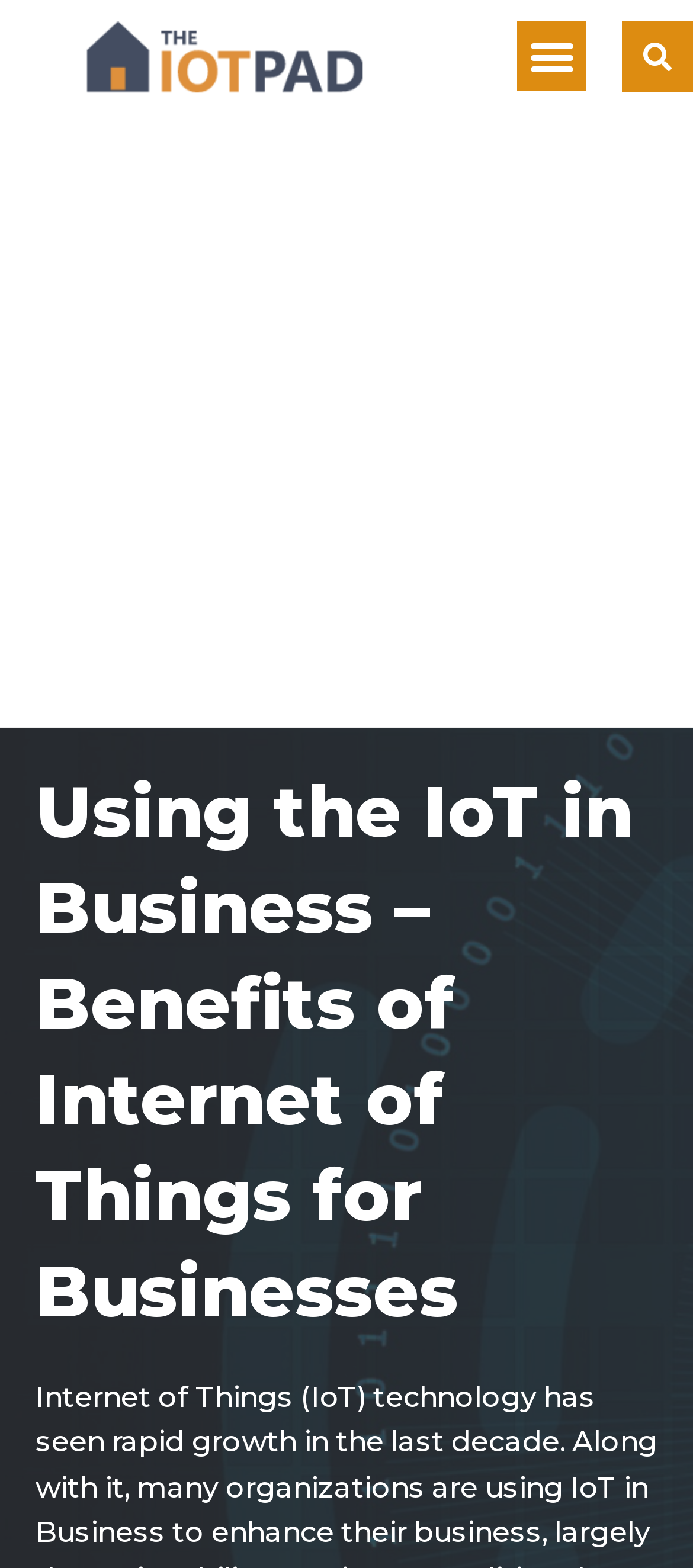Use a single word or phrase to answer the following:
What is the logo of the website?

The IOT Pad logo